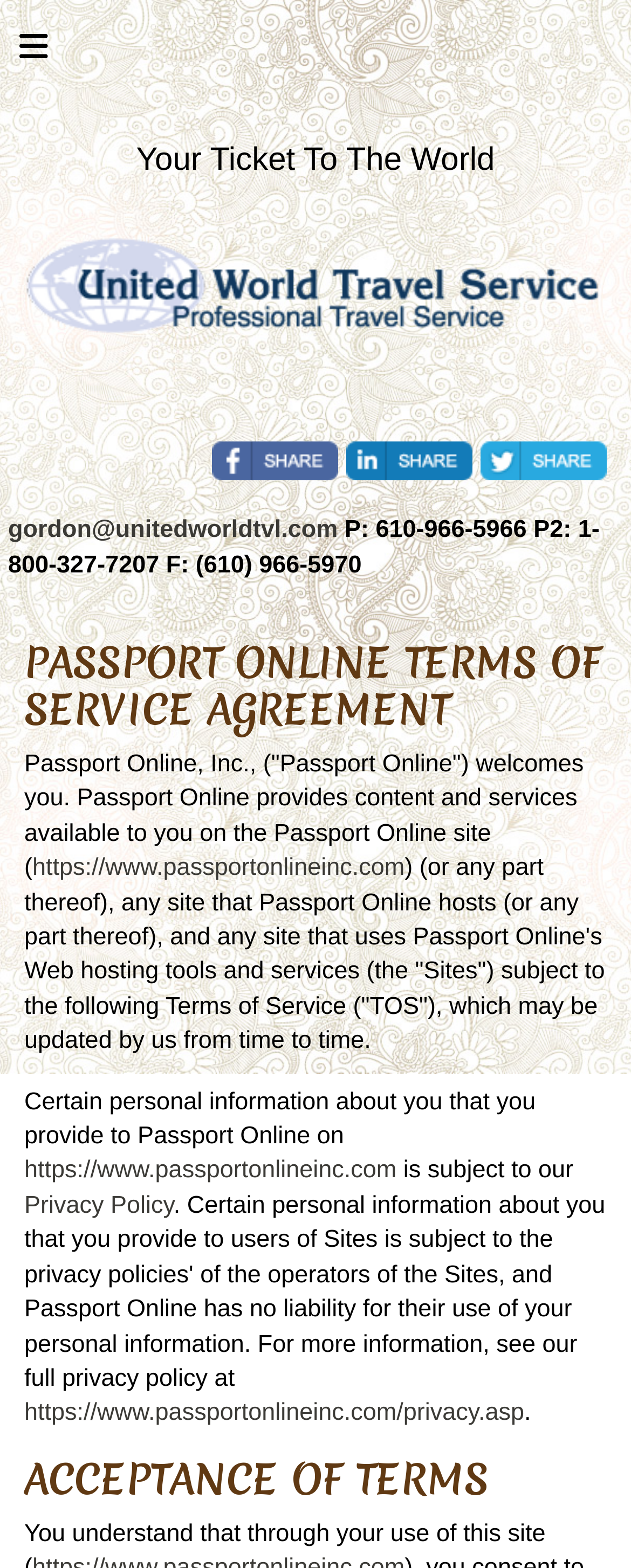Identify the bounding box coordinates for the element you need to click to achieve the following task: "Read Privacy Policy". The coordinates must be four float values ranging from 0 to 1, formatted as [left, top, right, bottom].

[0.038, 0.76, 0.275, 0.777]